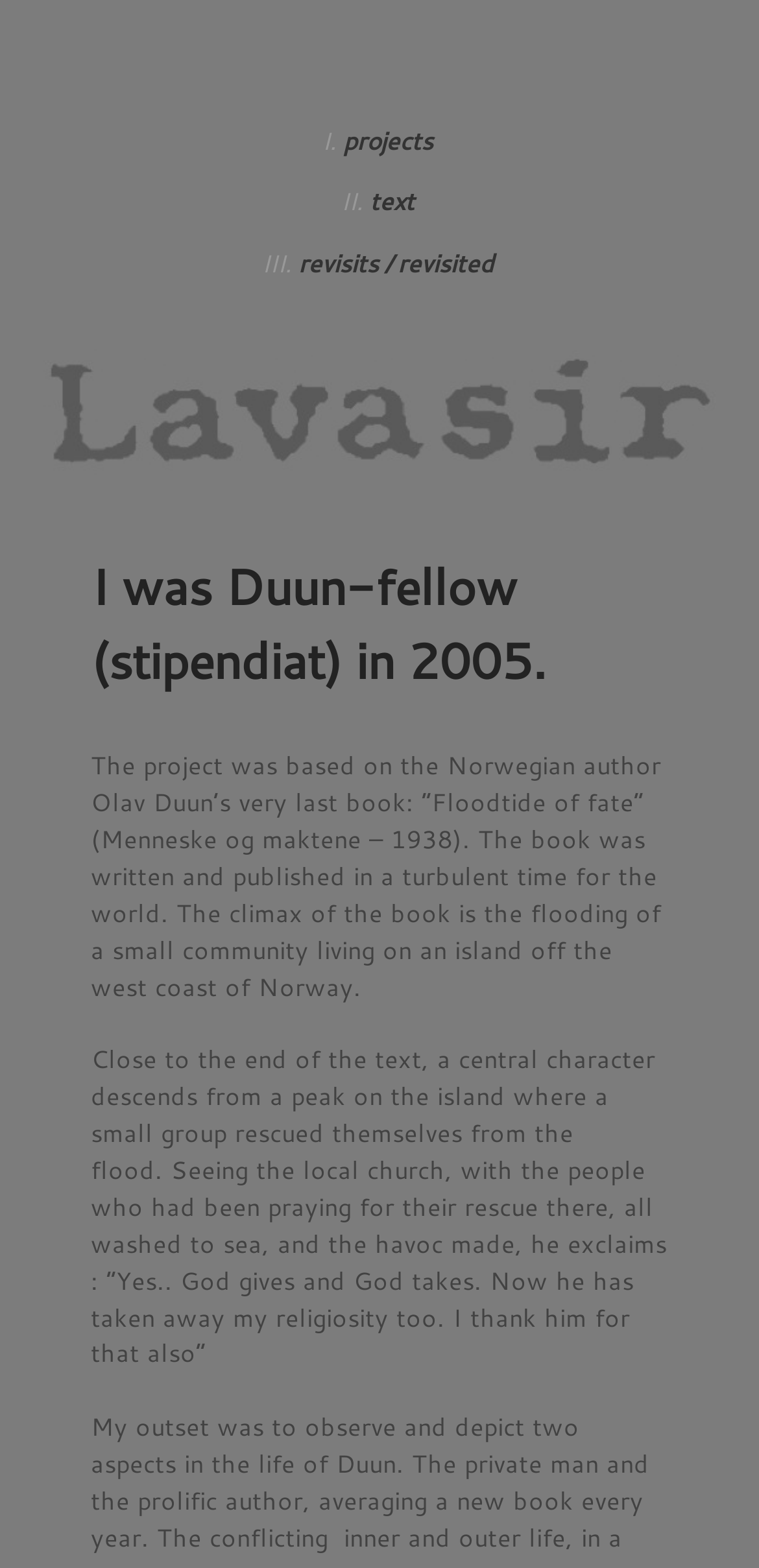What is the central character's reaction?
From the image, provide a succinct answer in one word or a short phrase.

He exclaims